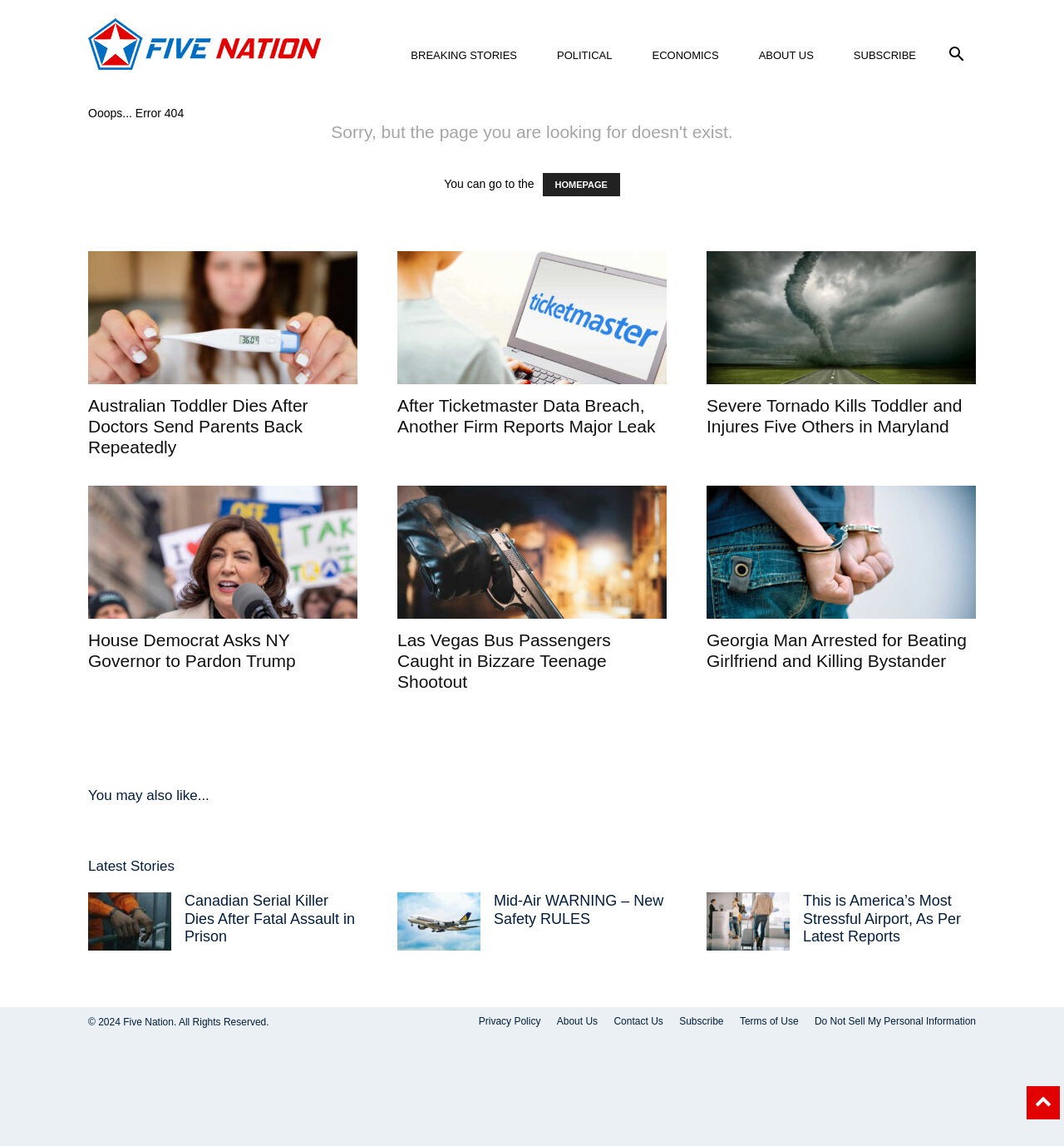Locate the bounding box coordinates of the element to click to perform the following action: 'read about Australian Toddler Dies After Doctors Send Parents Back Repeatedly'. The coordinates should be given as four float values between 0 and 1, in the form of [left, top, right, bottom].

[0.083, 0.219, 0.336, 0.335]